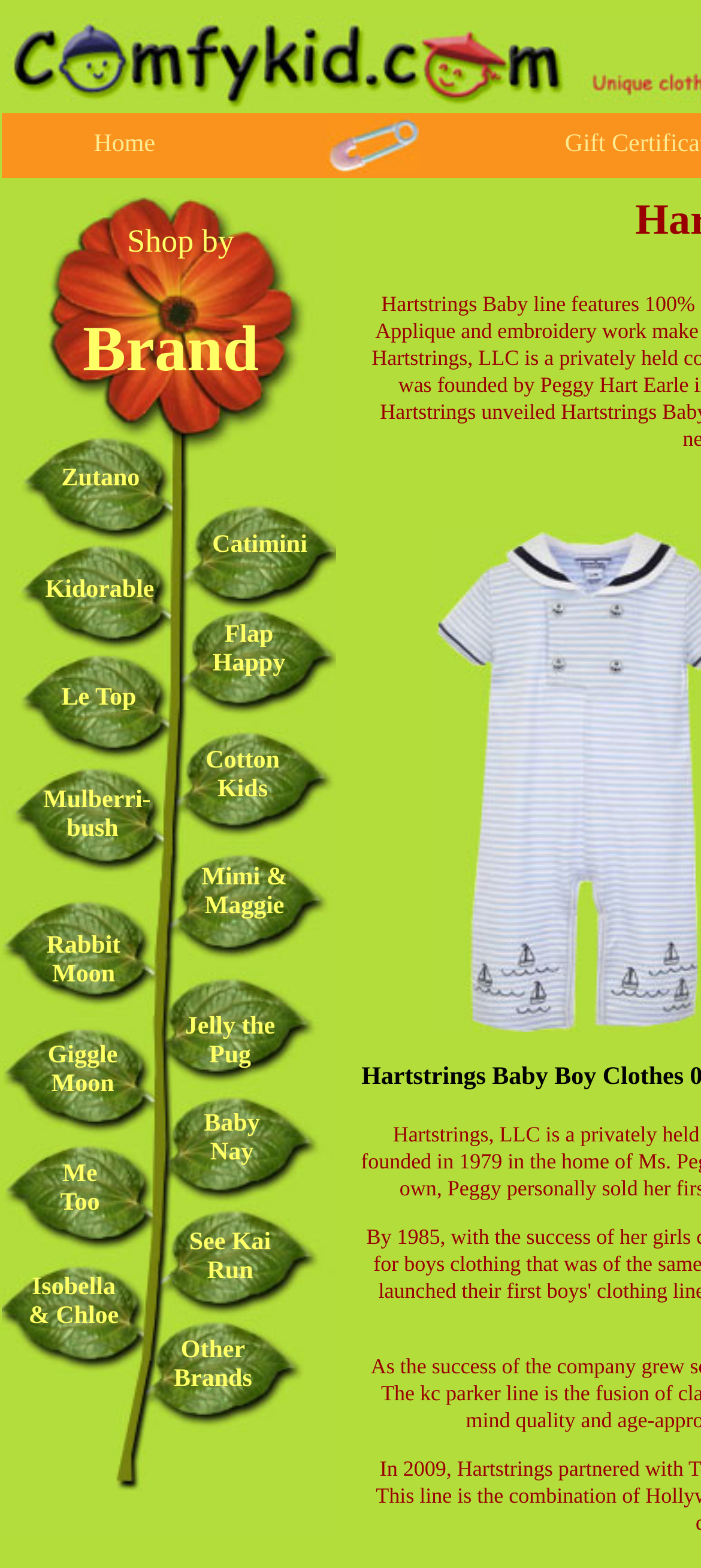Construct a comprehensive caption that outlines the webpage's structure and content.

The webpage is about Hartstrings Baby Clothes, with a focus on showcasing various baby clothing brands. At the top-left corner, there is a copyright symbol "©" followed by a navigation menu with a "Home" link. Next to the "Home" link, there is an image. 

Below the navigation menu, there is a large image that spans almost the entire width of the page. 

On the left side of the page, there are several links to different categories, including "Shop by", "Brand", and specific brand names such as "Zutano", "Catimini", "Kidorable", and many others. These links are stacked vertically, with "Shop by" at the top and "Other Brands" at the bottom. 

The brand links are arranged in a single column, with some brands having similar vertical positions, such as "Zutano" and "Le Top", which are aligned horizontally. Other brands, like "Flap Happy" and "Cotton Kids", are positioned slightly below them. The links continue down the page, with "Rabbit Moon", "Jelly the Pug", and "Giggle Moon" appearing near the middle, and "Baby Nay", "Me Too", "See Kai Run", "Isobella & Chloe", and "Other Brands" towards the bottom.